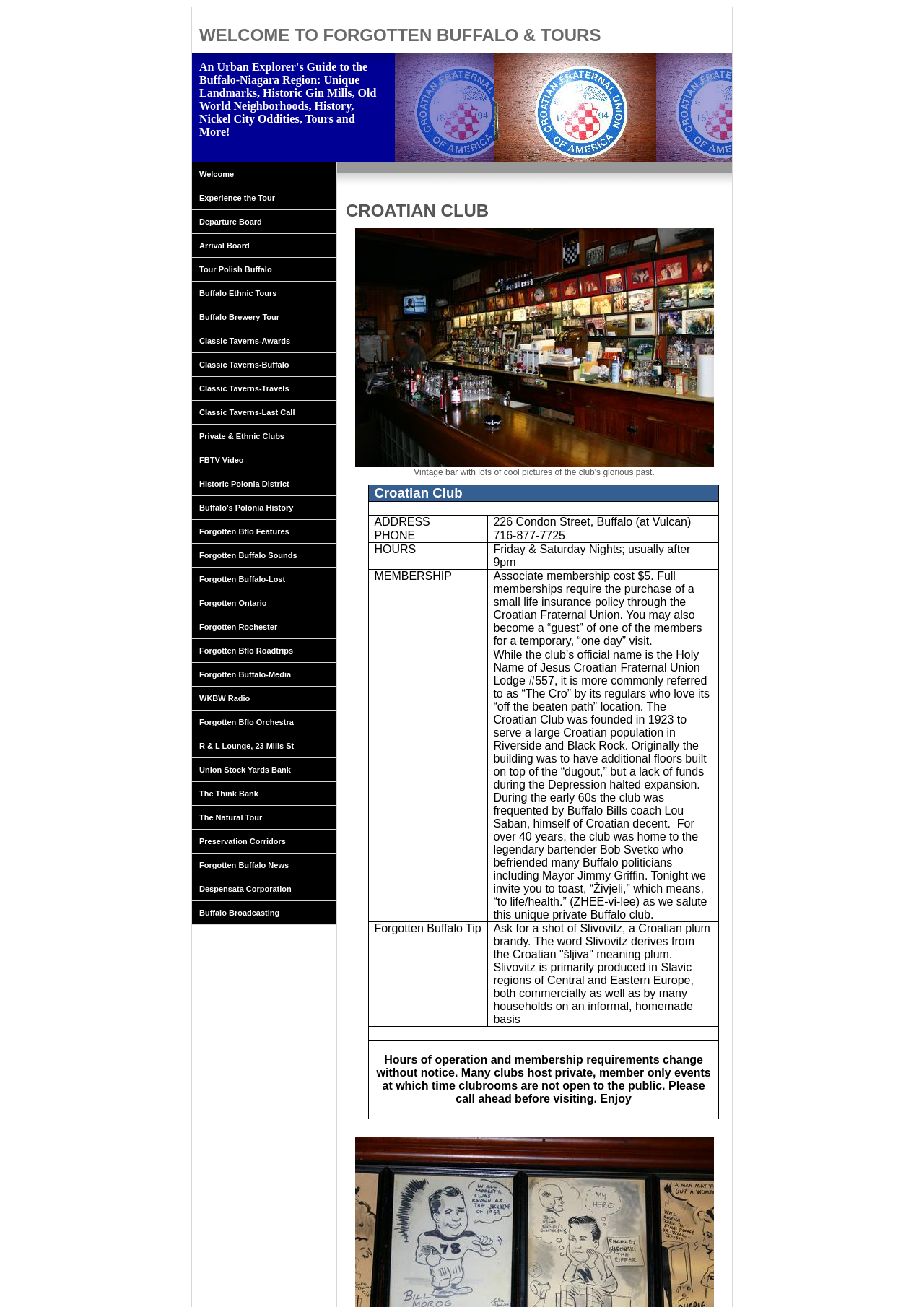Find and specify the bounding box coordinates that correspond to the clickable region for the instruction: "Check out the 'Buffalo Ethnic Tours' page".

[0.208, 0.215, 0.364, 0.234]